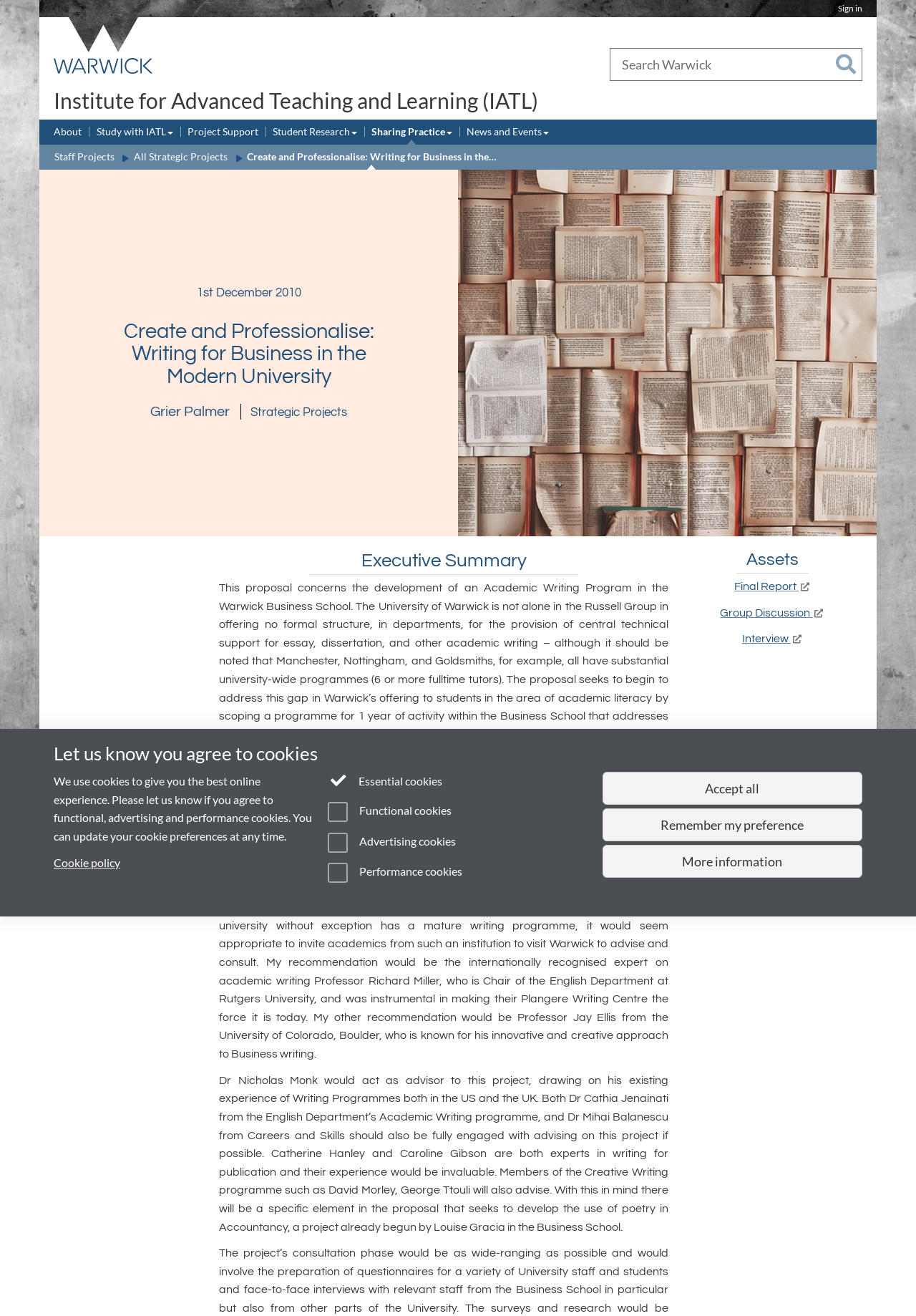Please identify the coordinates of the bounding box for the clickable region that will accomplish this instruction: "Search Warwick".

[0.665, 0.037, 0.941, 0.062]